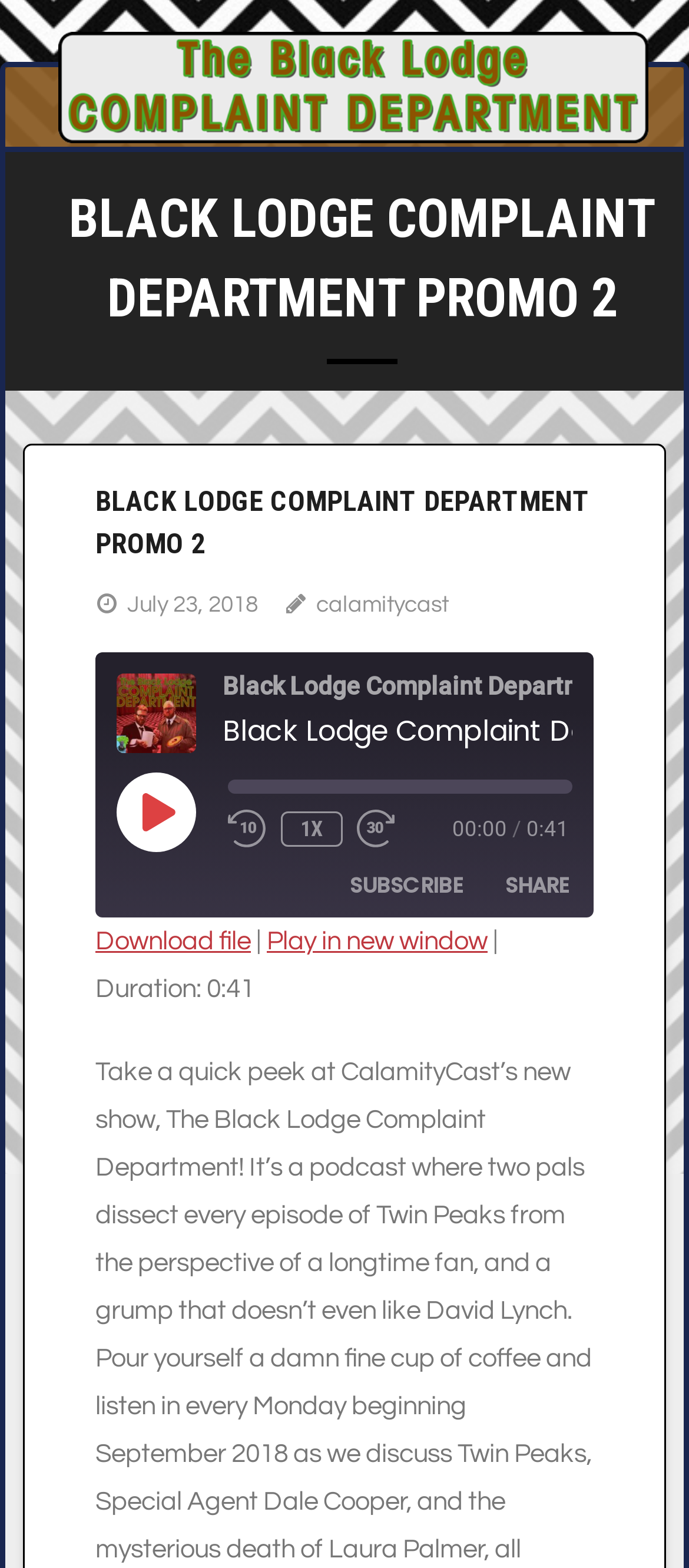Specify the bounding box coordinates of the region I need to click to perform the following instruction: "Click the 'Copy Episode URL' button". The coordinates must be four float numbers in the range of 0 to 1, i.e., [left, top, right, bottom].

[0.774, 0.661, 0.844, 0.696]